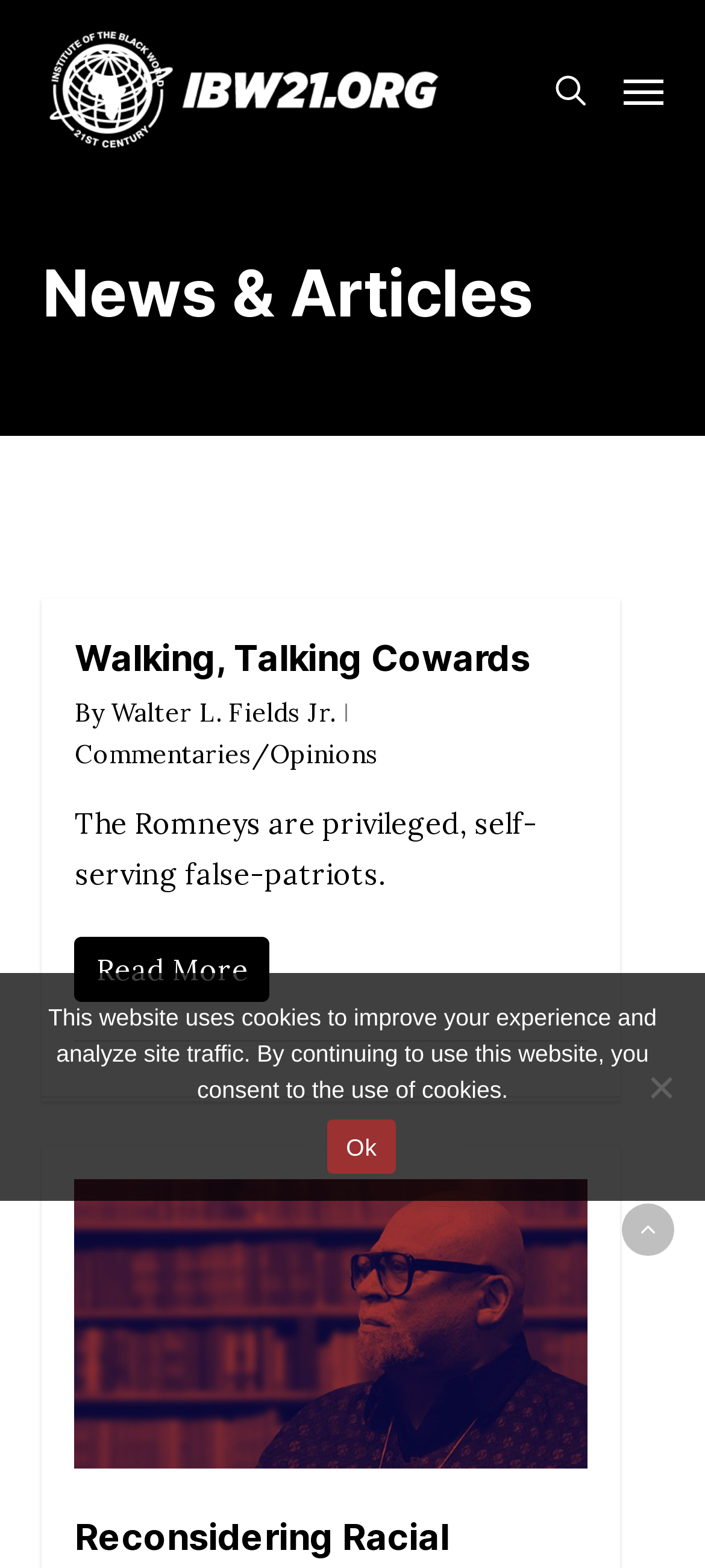Show the bounding box coordinates for the element that needs to be clicked to execute the following instruction: "go to the institute's homepage". Provide the coordinates in the form of four float numbers between 0 and 1, i.e., [left, top, right, bottom].

[0.06, 0.014, 0.632, 0.1]